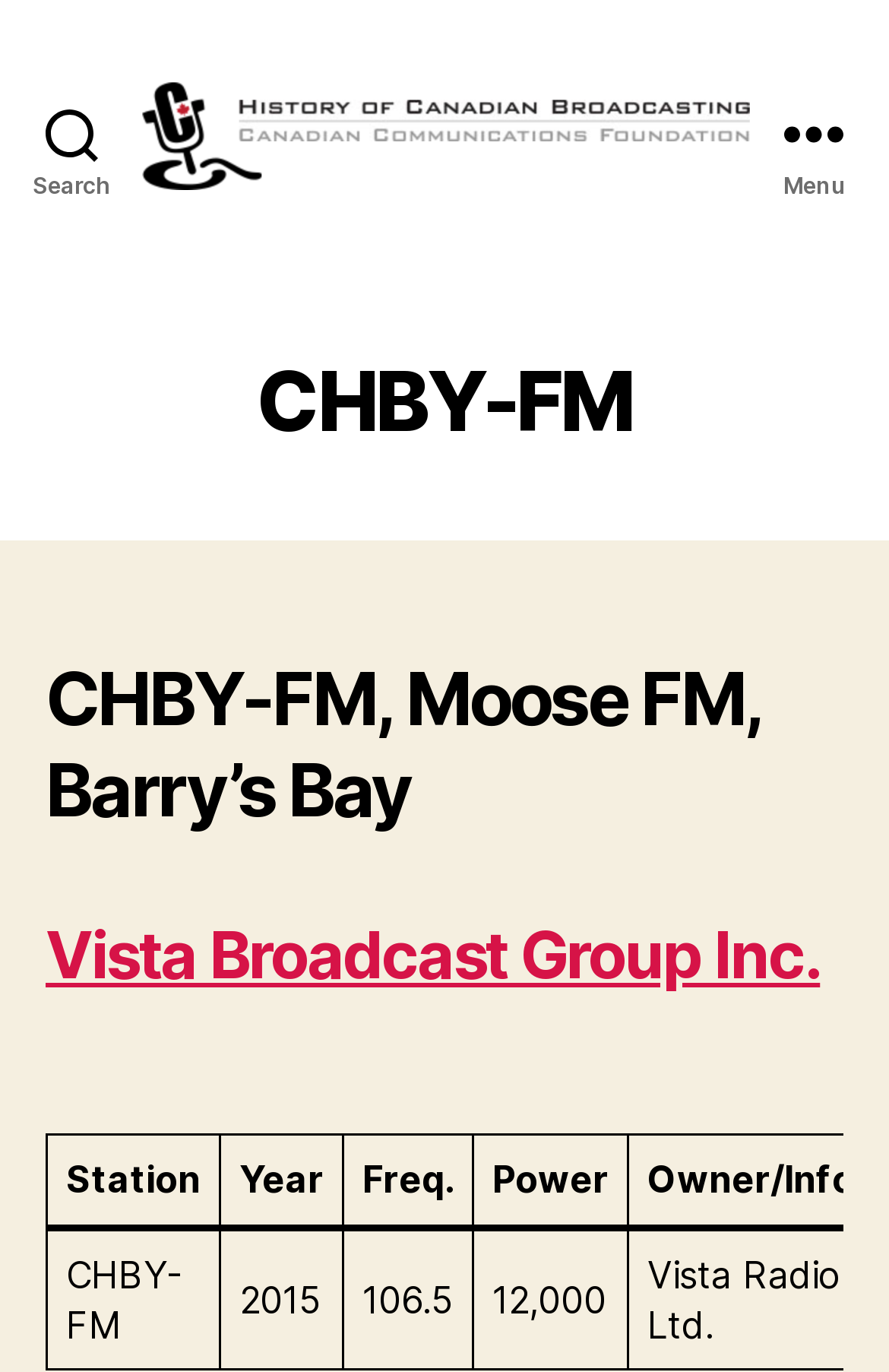Use a single word or phrase to respond to the question:
What is the frequency of CHBY-FM?

106.5